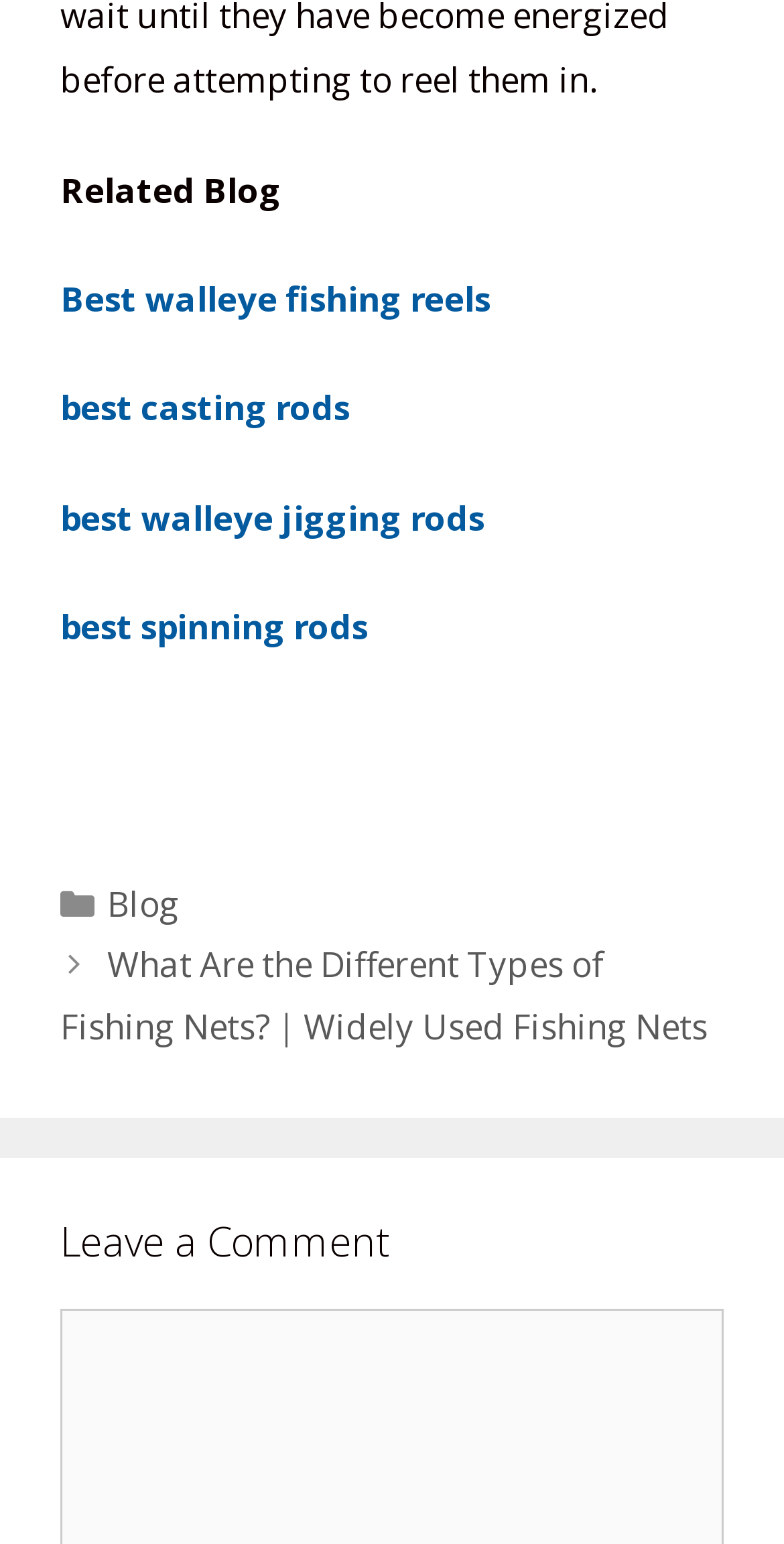Using the provided description: "Blog", find the bounding box coordinates of the corresponding UI element. The output should be four float numbers between 0 and 1, in the format [left, top, right, bottom].

[0.136, 0.57, 0.229, 0.6]